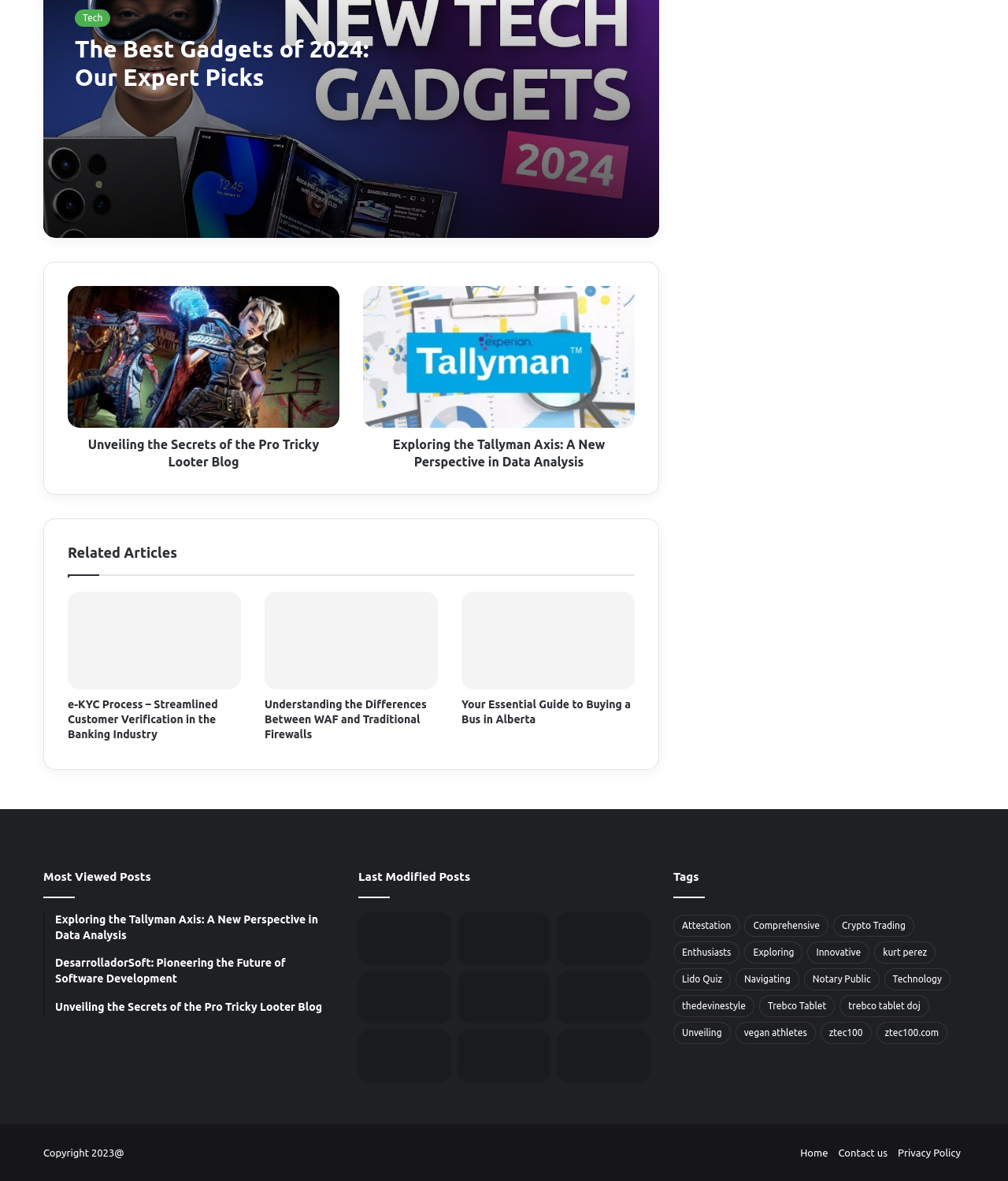Refer to the image and offer a detailed explanation in response to the question: How many tags are listed at the bottom of the webpage?

At the bottom of the webpage, there is a section labeled 'Tags' with 26 links to different tags, each with a text label and a bounding box coordinate.